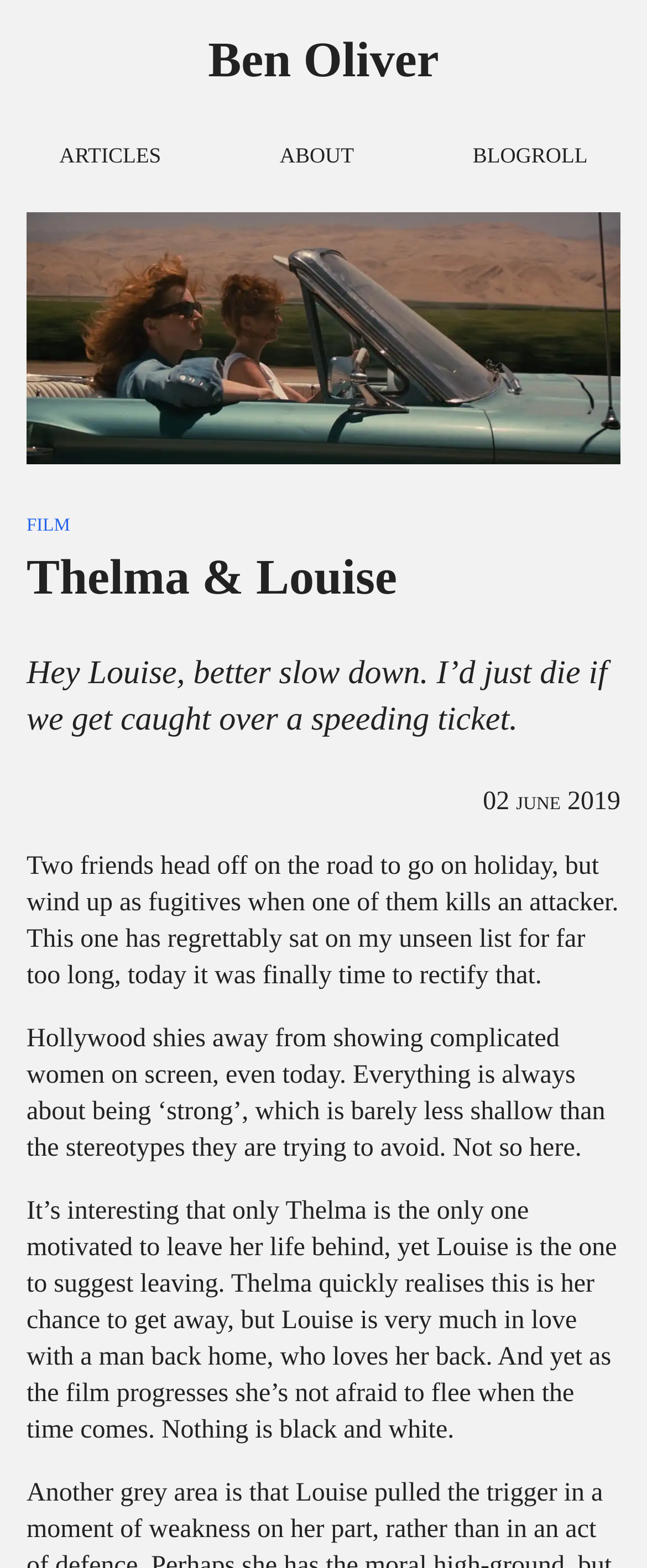Carefully examine the image and provide an in-depth answer to the question: What is the relationship status of Louise mentioned in the webpage?

I found the answer by reading the StaticText element 'Louise is very much in love with a man back home, who loves her back.' which explicitly states Louise's relationship status.